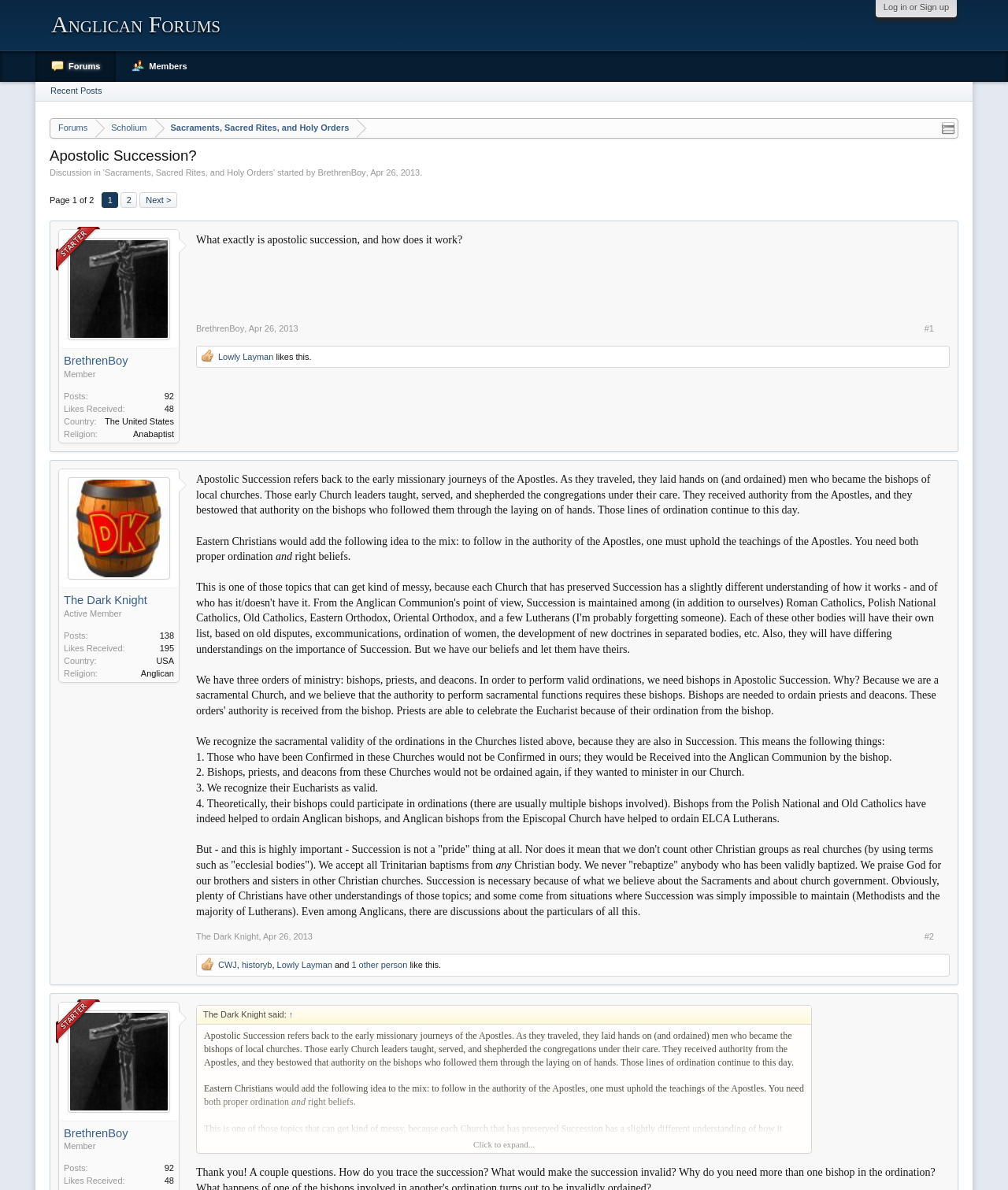Please provide the bounding box coordinates for the UI element as described: "New York Academy of Art". The coordinates must be four floats between 0 and 1, represented as [left, top, right, bottom].

None